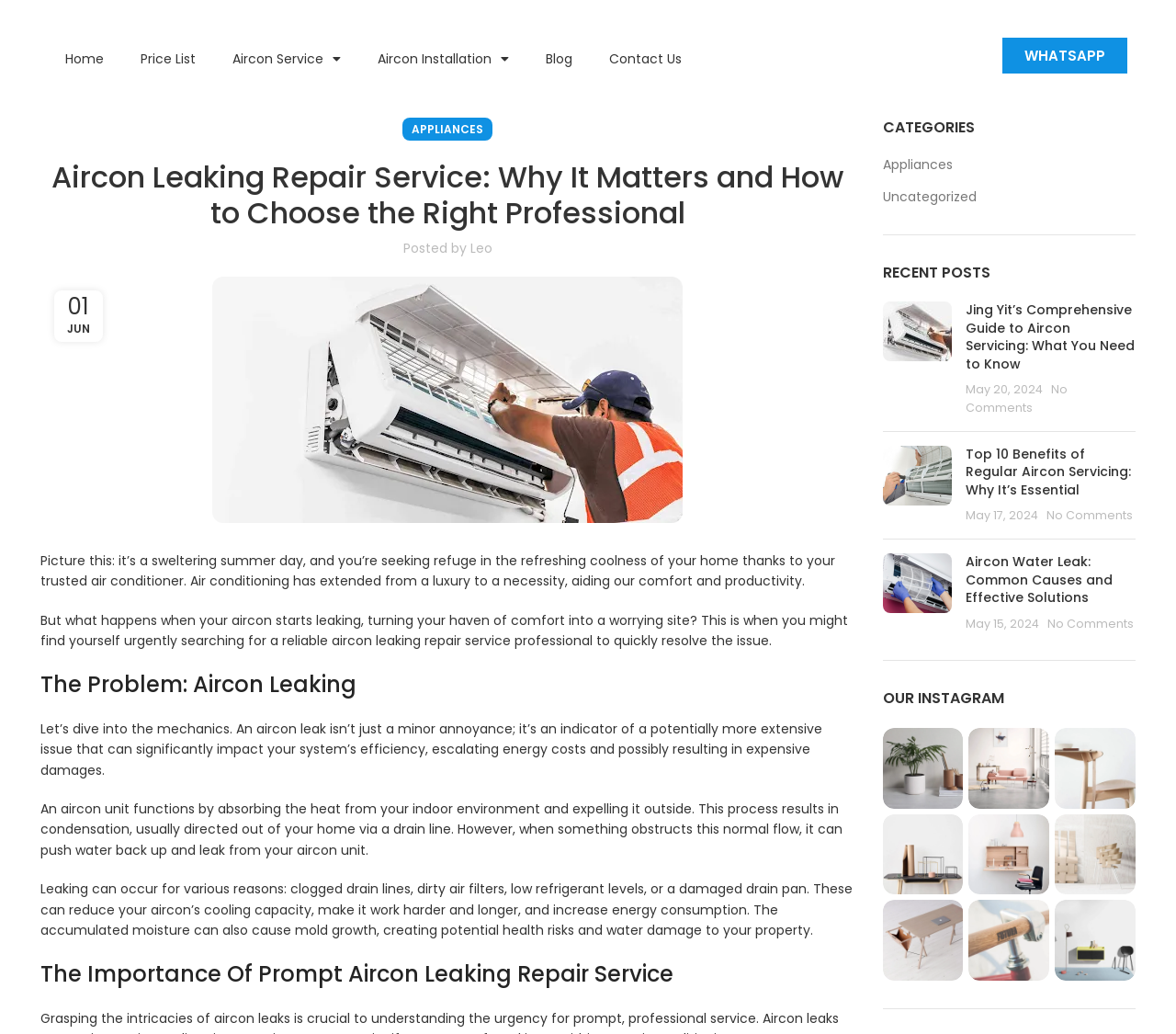Could you please study the image and provide a detailed answer to the question:
What is the main topic of this webpage?

Based on the webpage content, the main topic is about aircon leaking repair service, its importance, and how to choose the right professional for the job.